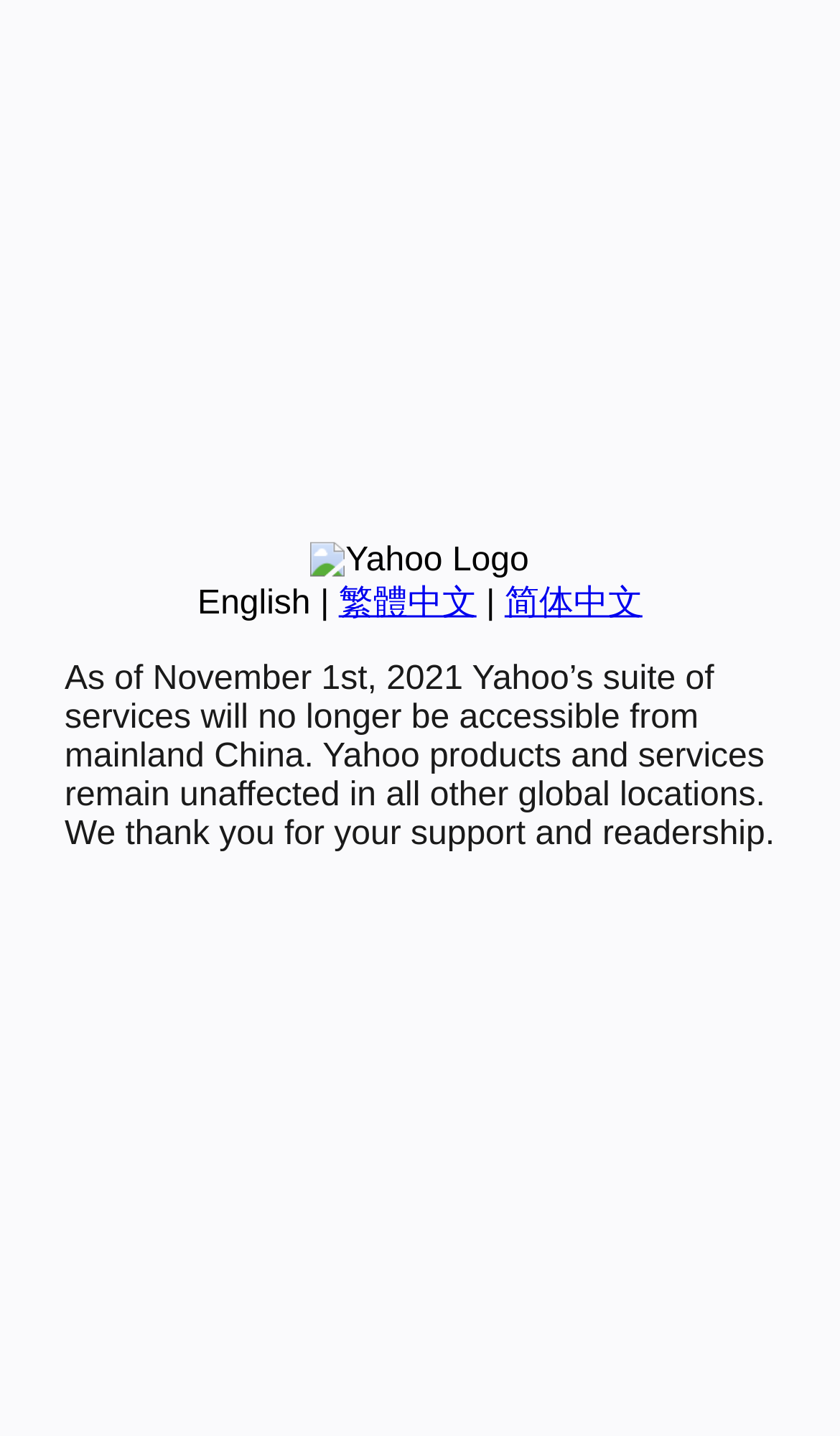Provide the bounding box coordinates for the UI element that is described by this text: "繁體中文". The coordinates should be in the form of four float numbers between 0 and 1: [left, top, right, bottom].

[0.403, 0.407, 0.567, 0.433]